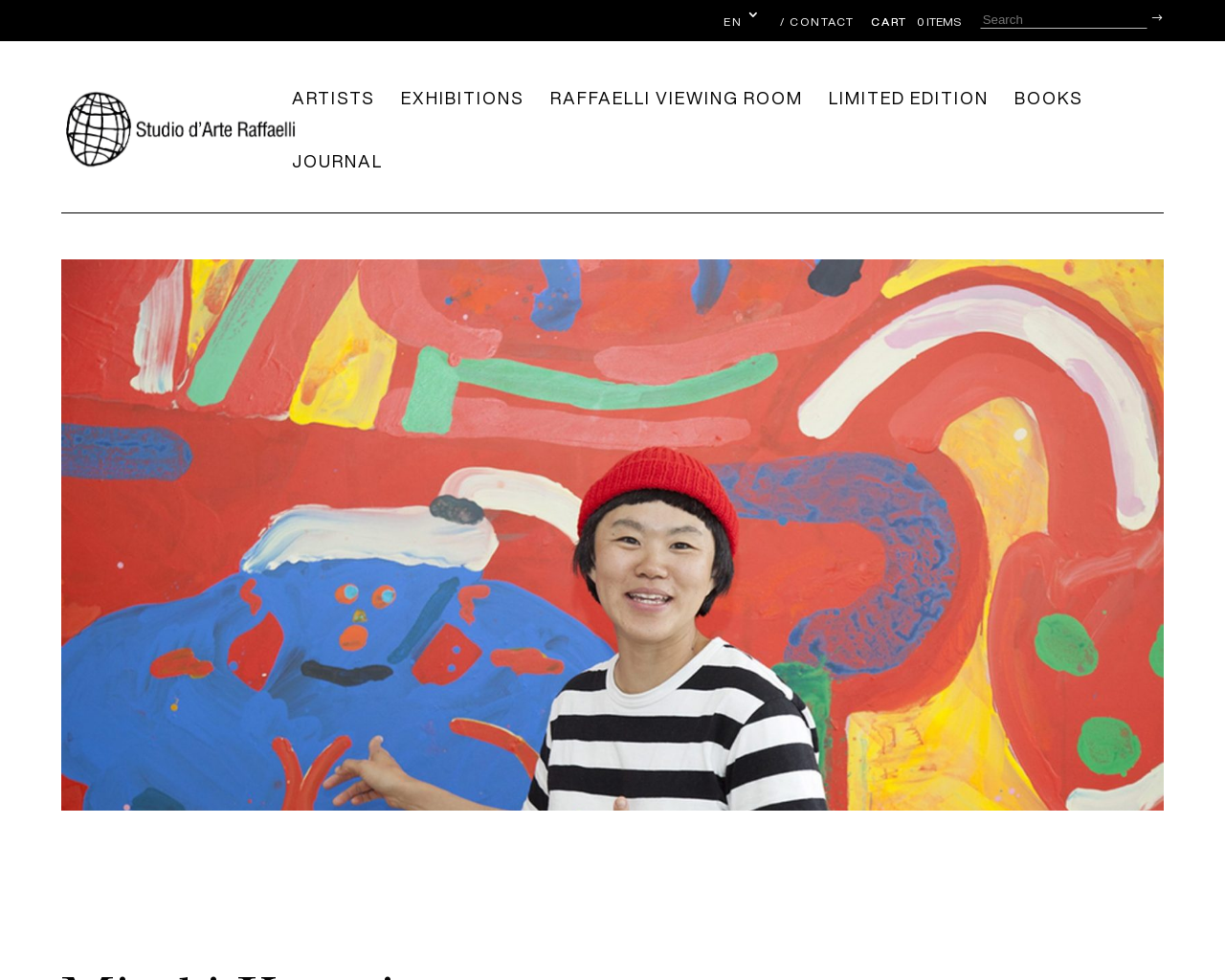How many navigation links are there?
Answer the question based on the image using a single word or a brief phrase.

7